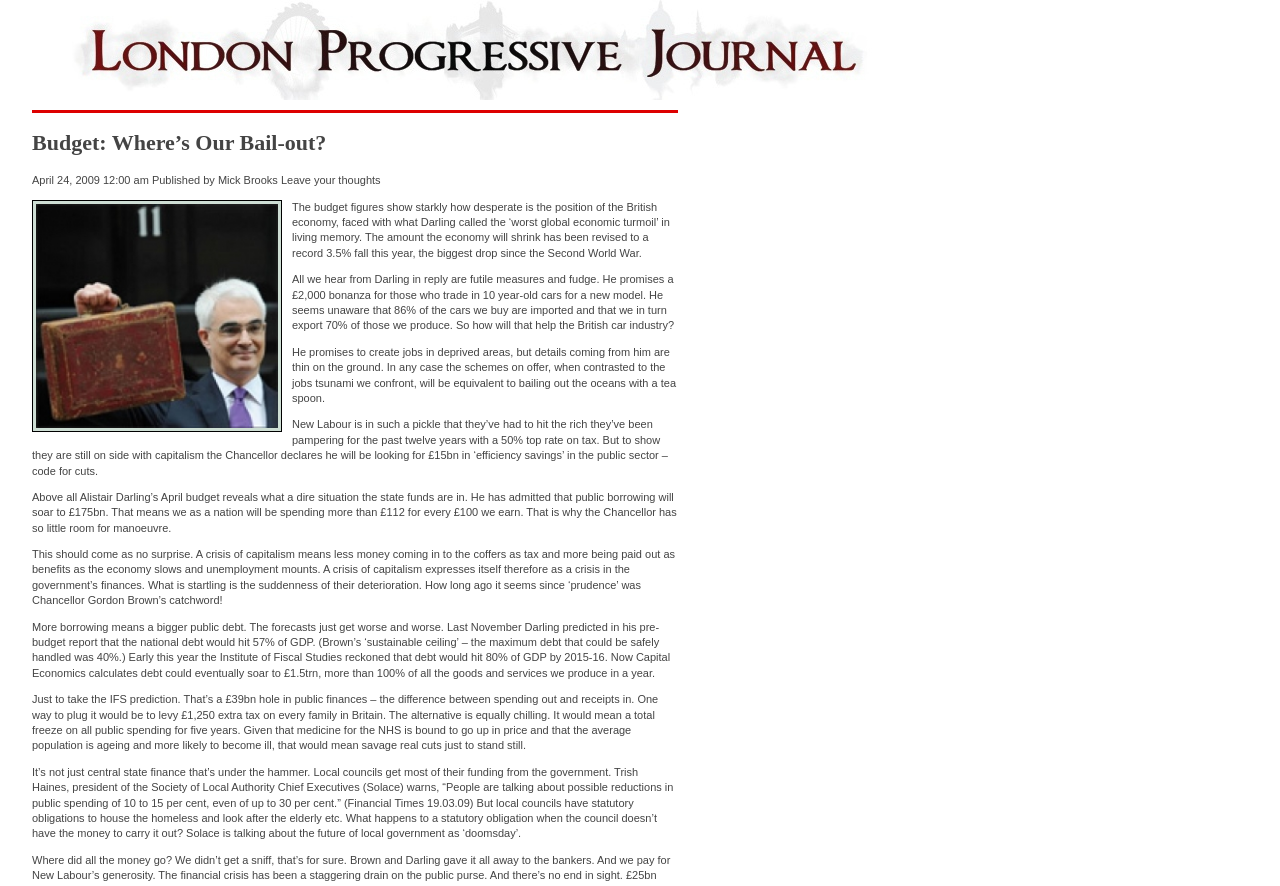What is the purpose of the £2,000 bonanza?
Please provide a detailed answer to the question.

I found the purpose of the £2,000 bonanza by reading the StaticText element with the text 'He promises a £2,000 bonanza for those who trade in 10 year-old cars for a new model. He seems unaware that 86% of the cars we buy are imported and that we in turn export 70% of those we produce. So how will that help the British car industry?' which is located in the middle of the article.